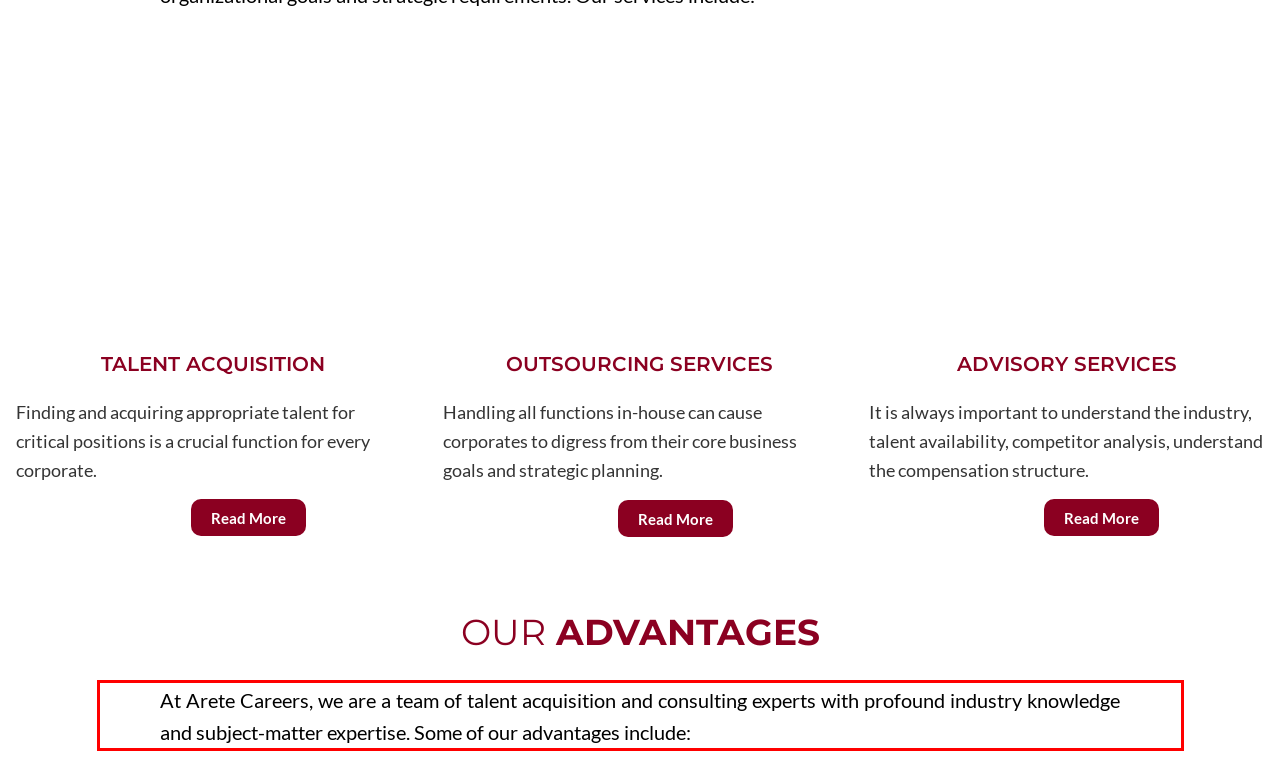Identify the text inside the red bounding box on the provided webpage screenshot by performing OCR.

At Arete Careers, we are a team of talent acquisition and consulting experts with profound industry knowledge and subject-matter expertise. Some of our advantages include: